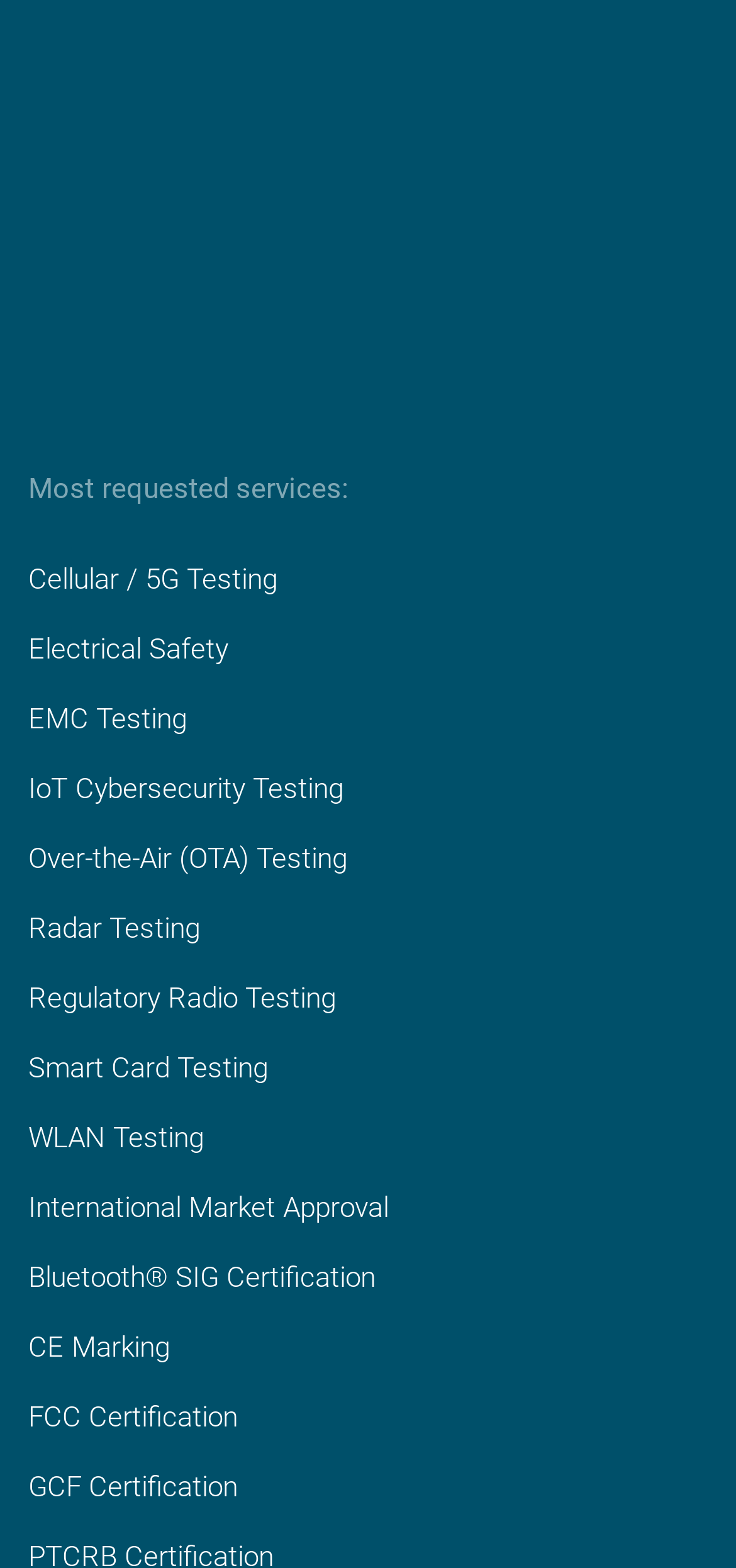What is the last certification listed?
From the screenshot, supply a one-word or short-phrase answer.

GCF Certification